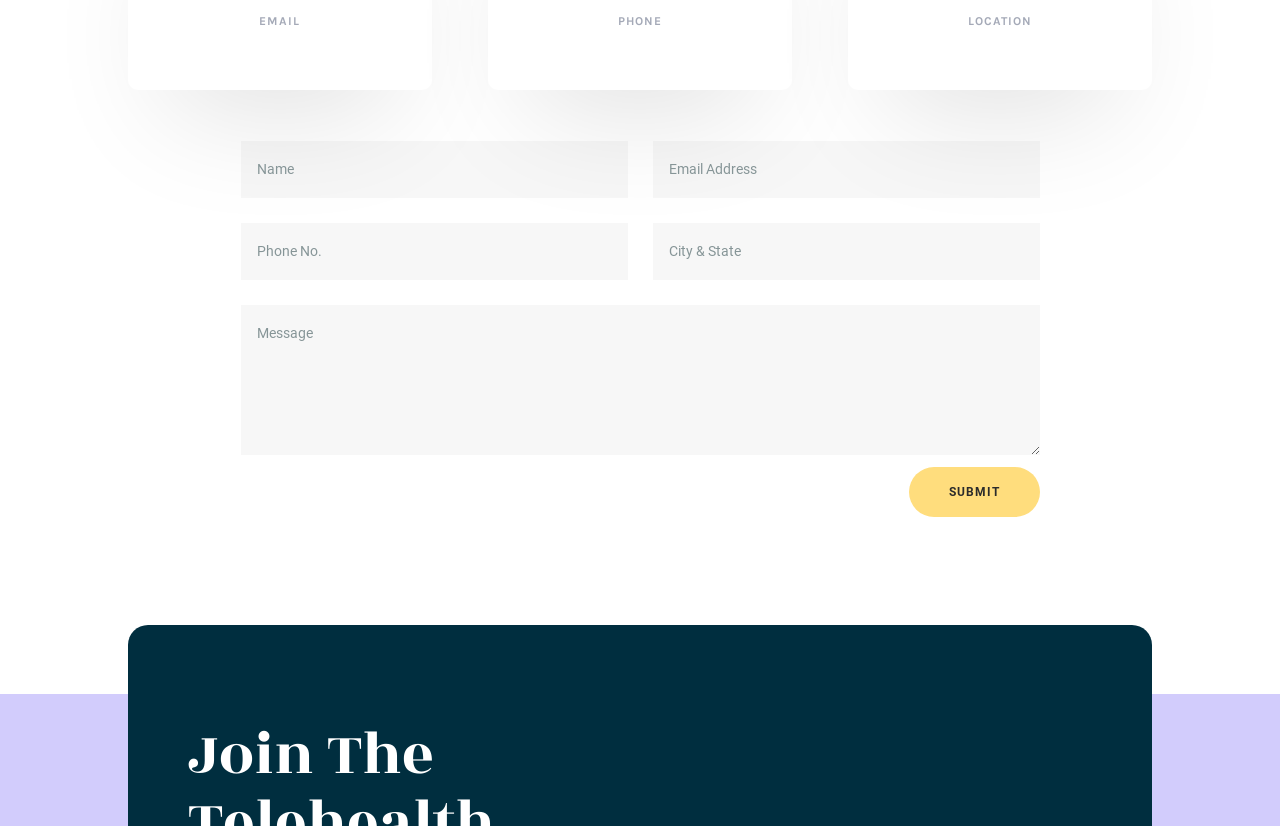Using the element description provided, determine the bounding box coordinates in the format (top-left x, top-left y, bottom-right x, bottom-right y). Ensure that all values are floating point numbers between 0 and 1. Element description: name="et_pb_contact_email_0" placeholder="Email Address"

[0.51, 0.17, 0.812, 0.24]